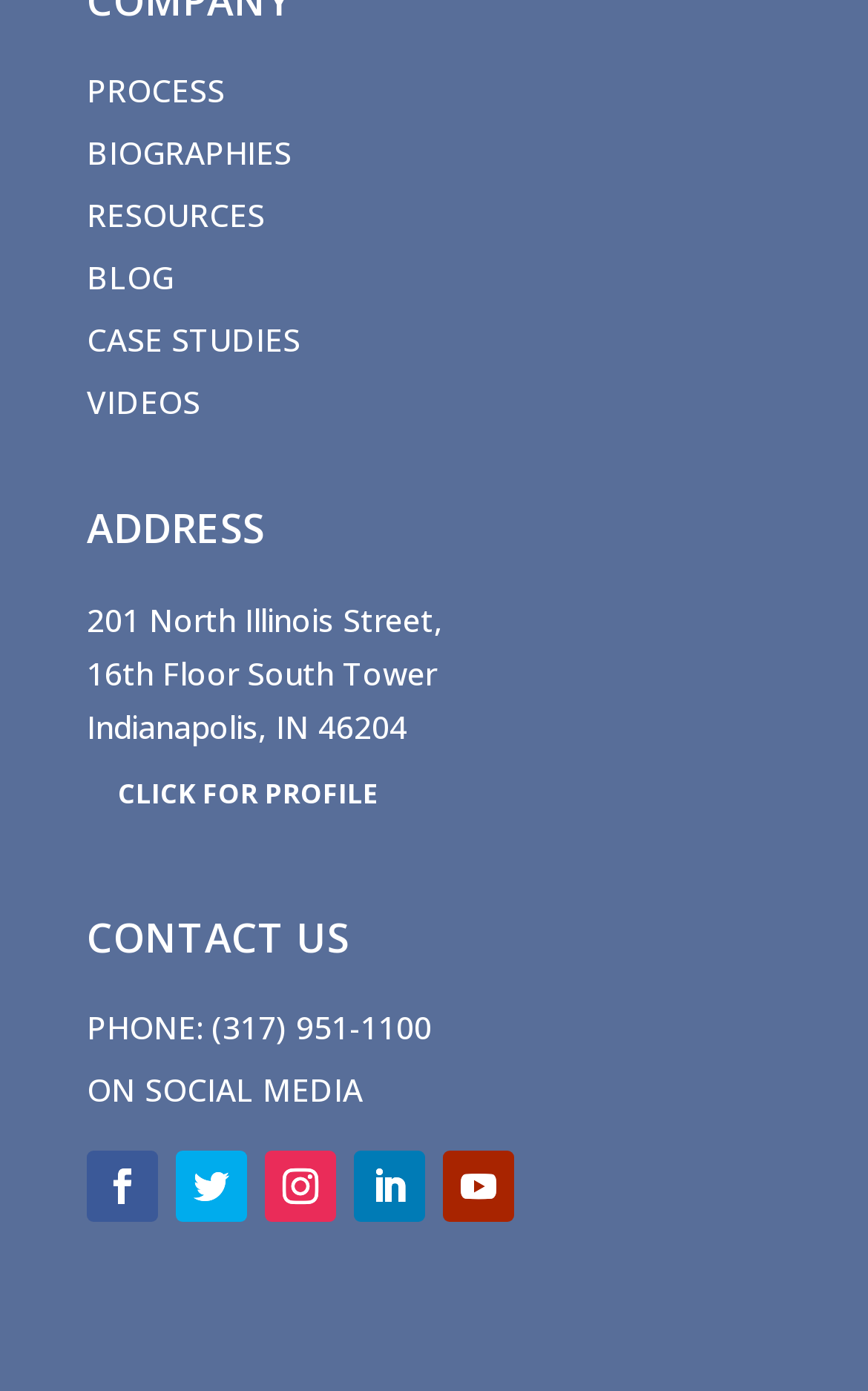Identify the bounding box coordinates of the section that should be clicked to achieve the task described: "Go to CASE STUDIES".

[0.1, 0.228, 0.346, 0.258]